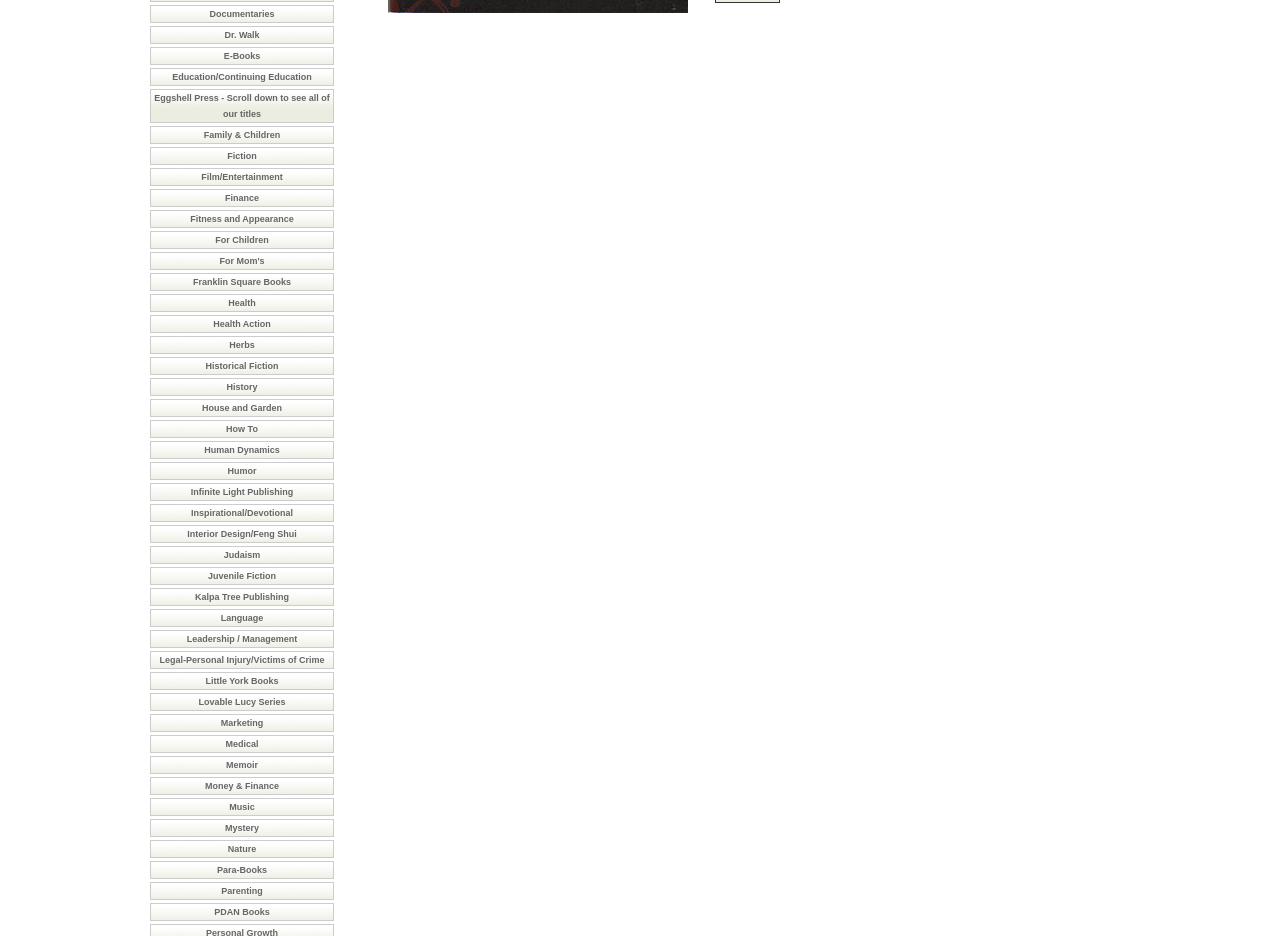From the webpage screenshot, predict the bounding box coordinates (top-left x, top-left y, bottom-right x, bottom-right y) for the UI element described here: Legal-Personal Injury/Victims of Crime

[0.125, 0.7, 0.253, 0.71]